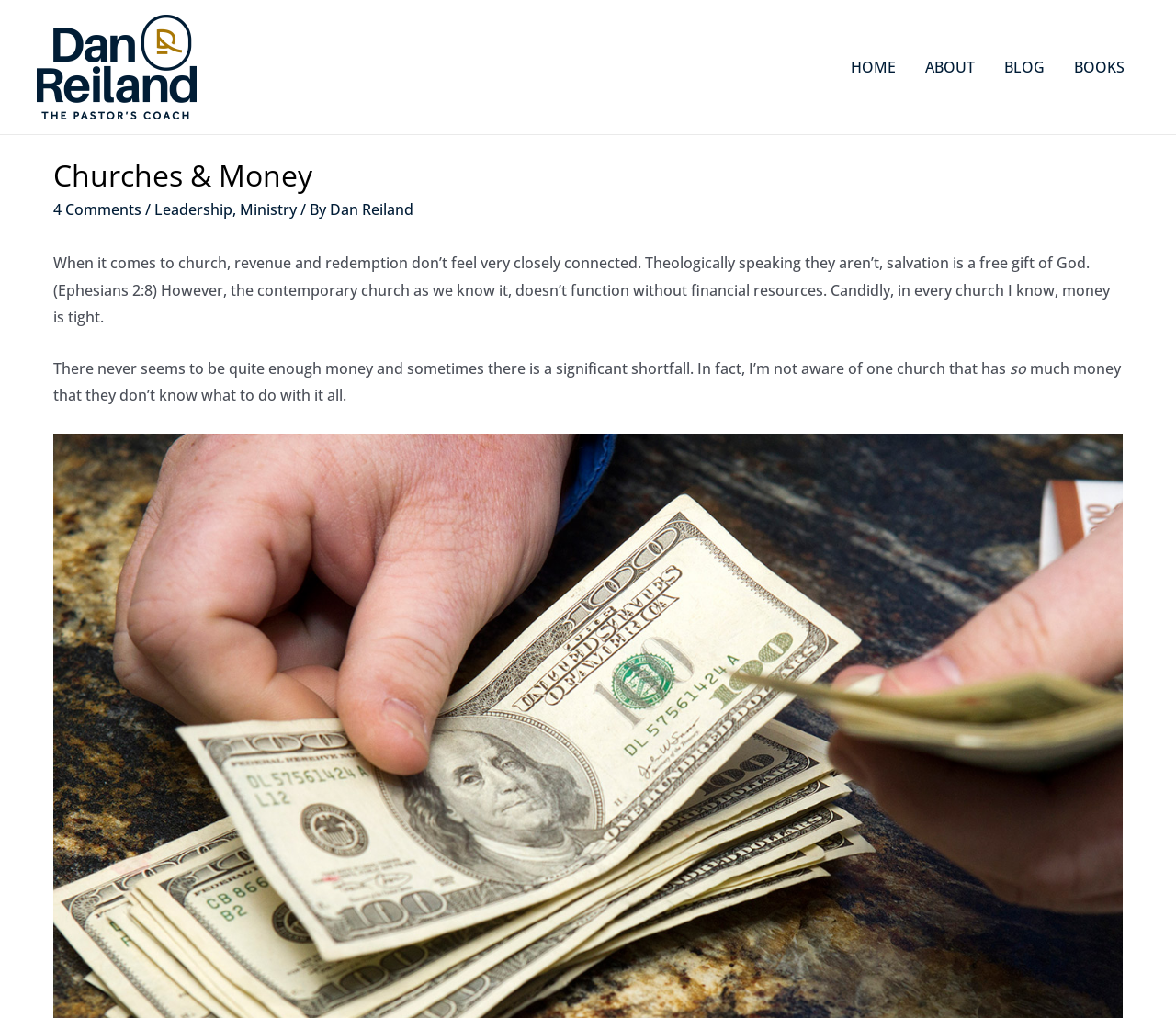What is the name of the author?
Provide an in-depth answer to the question, covering all aspects.

The author's name is mentioned in the link 'Dan Reiland' at the top of the page, and also in the text 'By Dan Reiland' in the article.